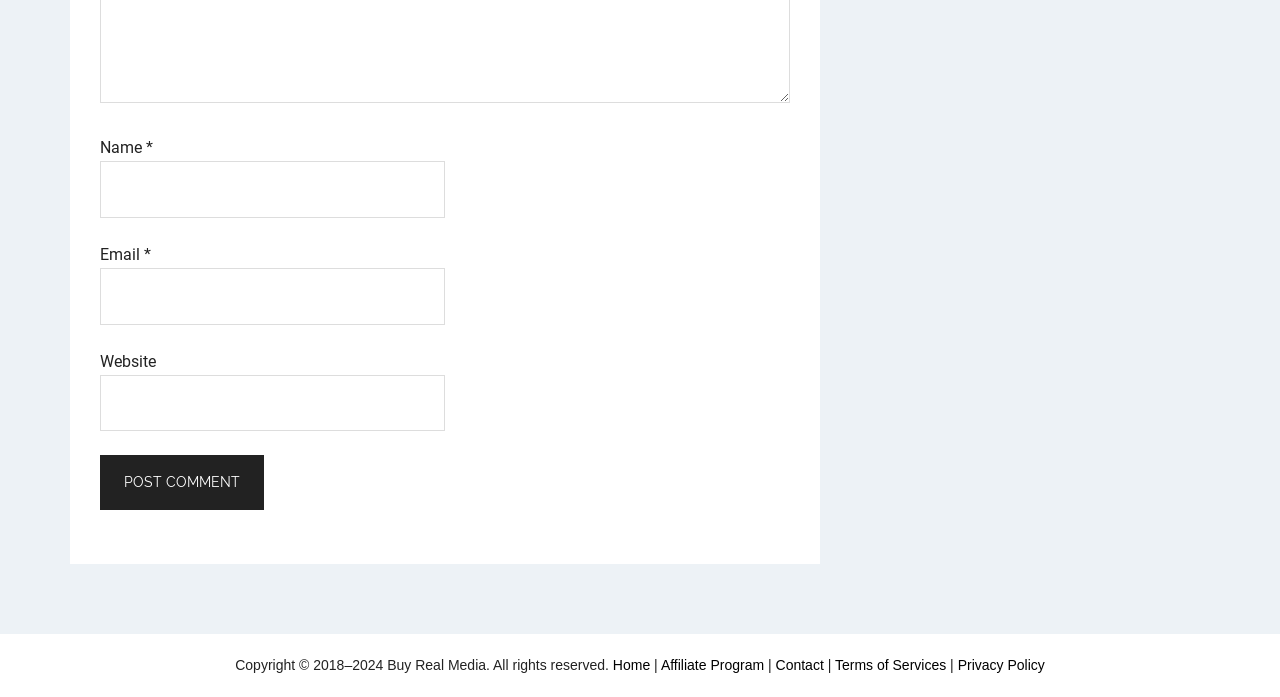Identify the bounding box coordinates of the specific part of the webpage to click to complete this instruction: "Enter your name".

[0.078, 0.231, 0.348, 0.312]